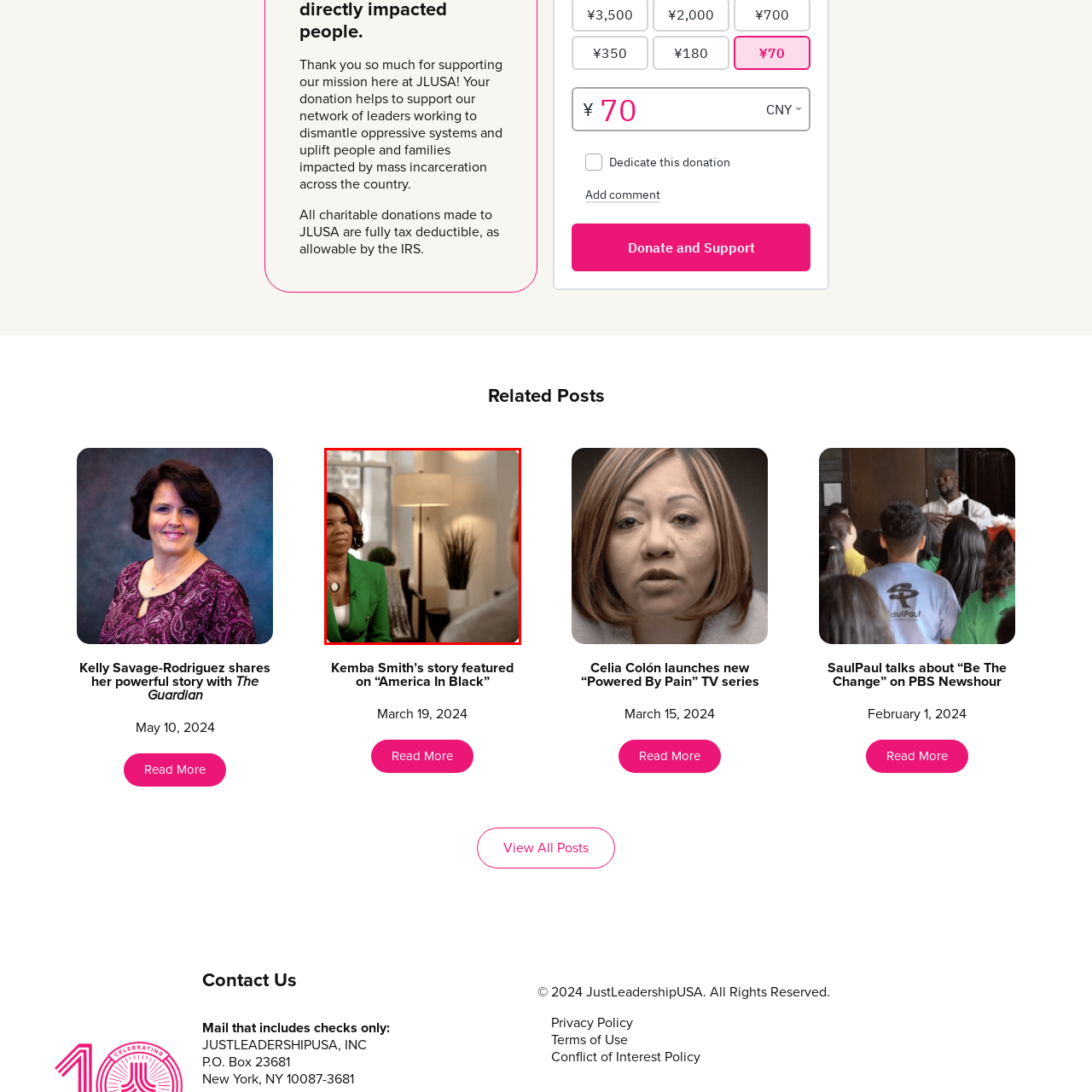Describe in detail the portion of the image that is enclosed within the red boundary.

In this image, a woman wearing a vibrant green blazer is engaged in a thoughtful conversation. She is seated in a well-lit space that features modern decor, including a stylish floor lamp and a potted plant, which contribute to the inviting atmosphere. The focus is on her expressive demeanor, reflecting a moment of connection and discussion. This scene is likely part of an interview or discussion, highlighting her insights and experiences, possibly in relation to social issues and advocacy, as indicated by her affiliation with JustLeadershipUSA, an organization dedicated to dismantling oppressive systems impacting those affected by mass incarceration.